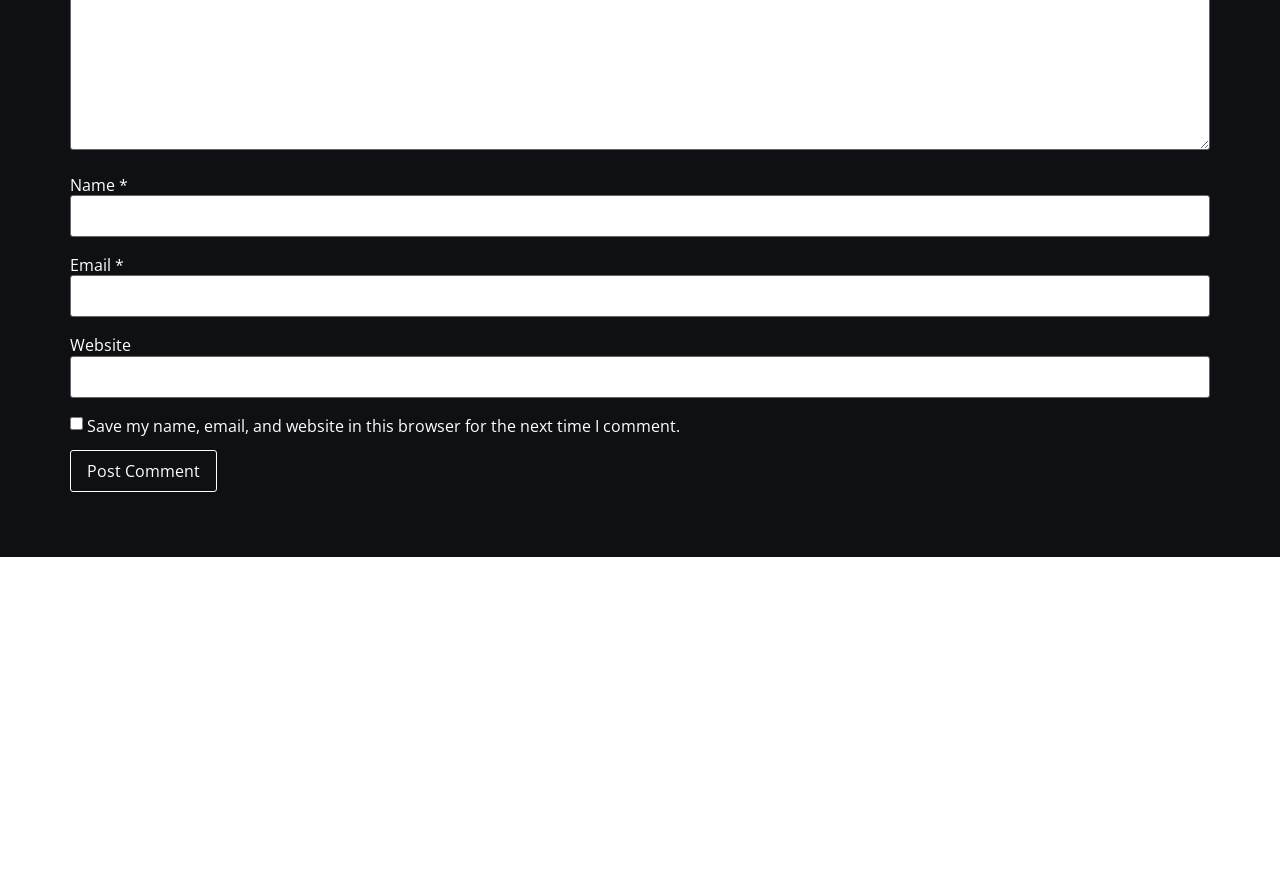Identify the bounding box coordinates for the UI element described as follows: parent_node: Name * name="author". Use the format (top-left x, top-left y, bottom-right x, bottom-right y) and ensure all values are floating point numbers between 0 and 1.

[0.055, 0.197, 0.945, 0.245]